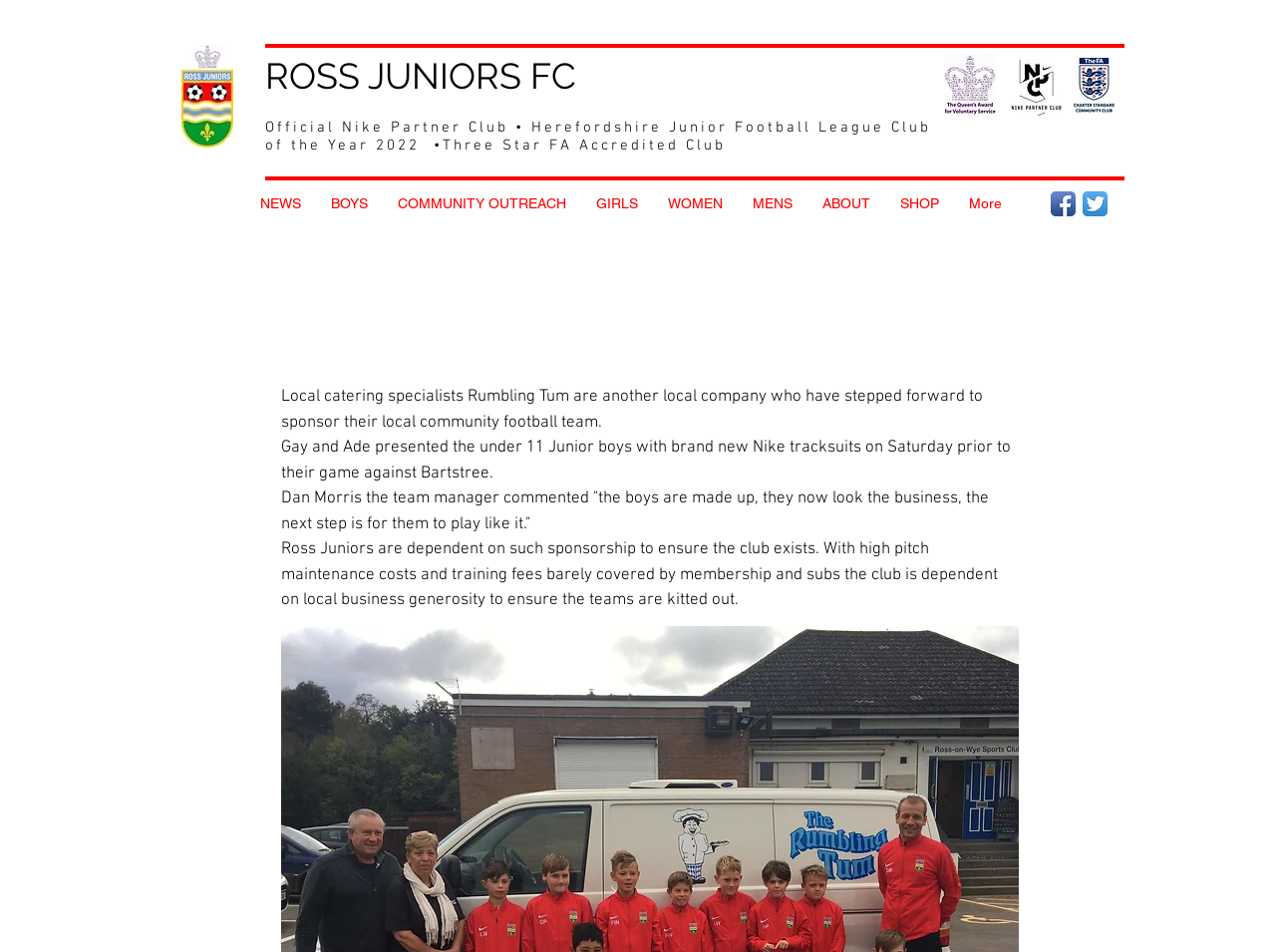Identify the bounding box coordinates of the specific part of the webpage to click to complete this instruction: "Read about COMMUNITY OUTREACH".

[0.3, 0.185, 0.455, 0.243]